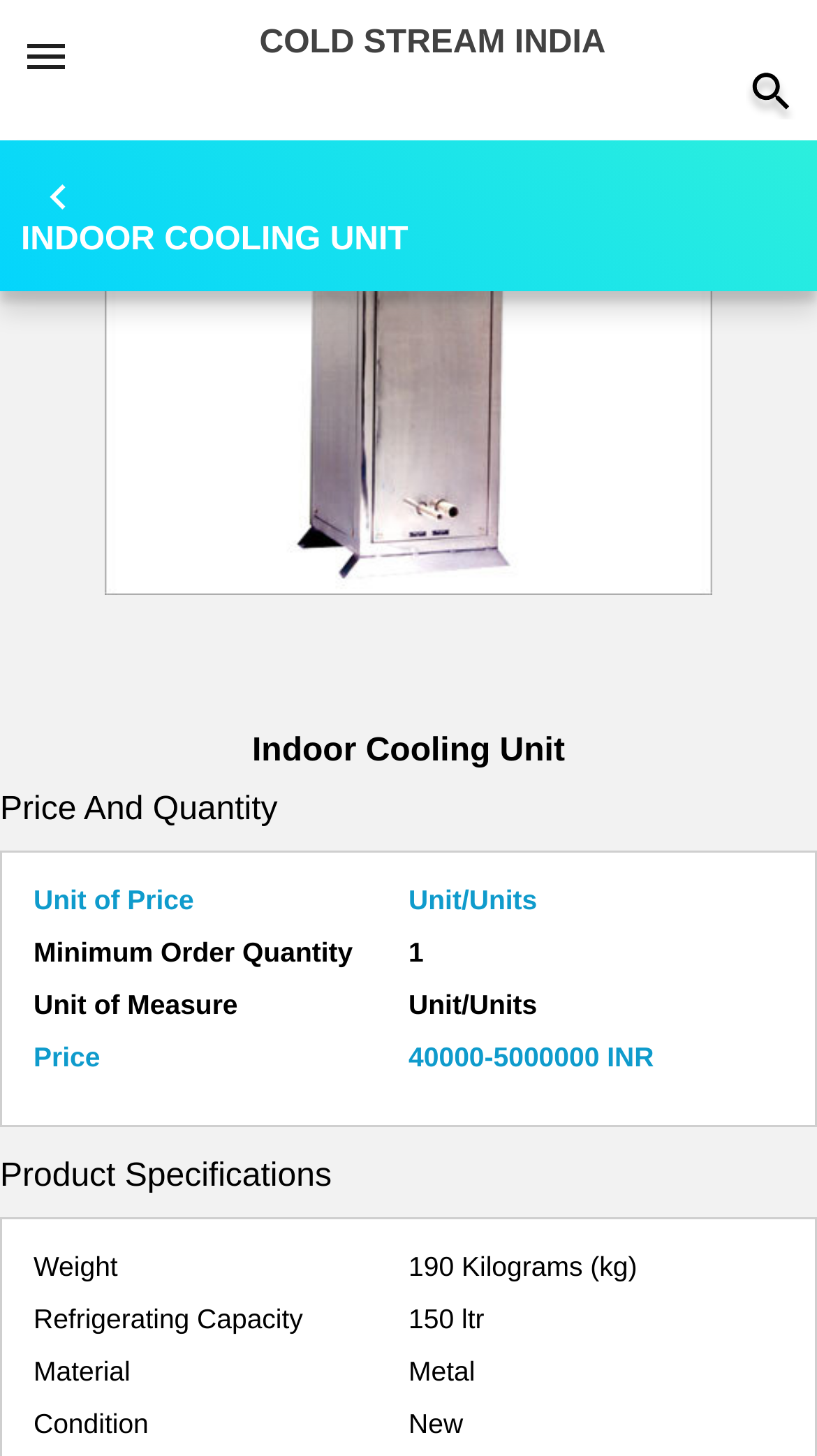What is the weight of the product?
Please provide a comprehensive answer based on the visual information in the image.

I found the answer by looking at the section 'Product Specifications' where it lists 'Weight' with a value of '190 Kilograms (kg)'.